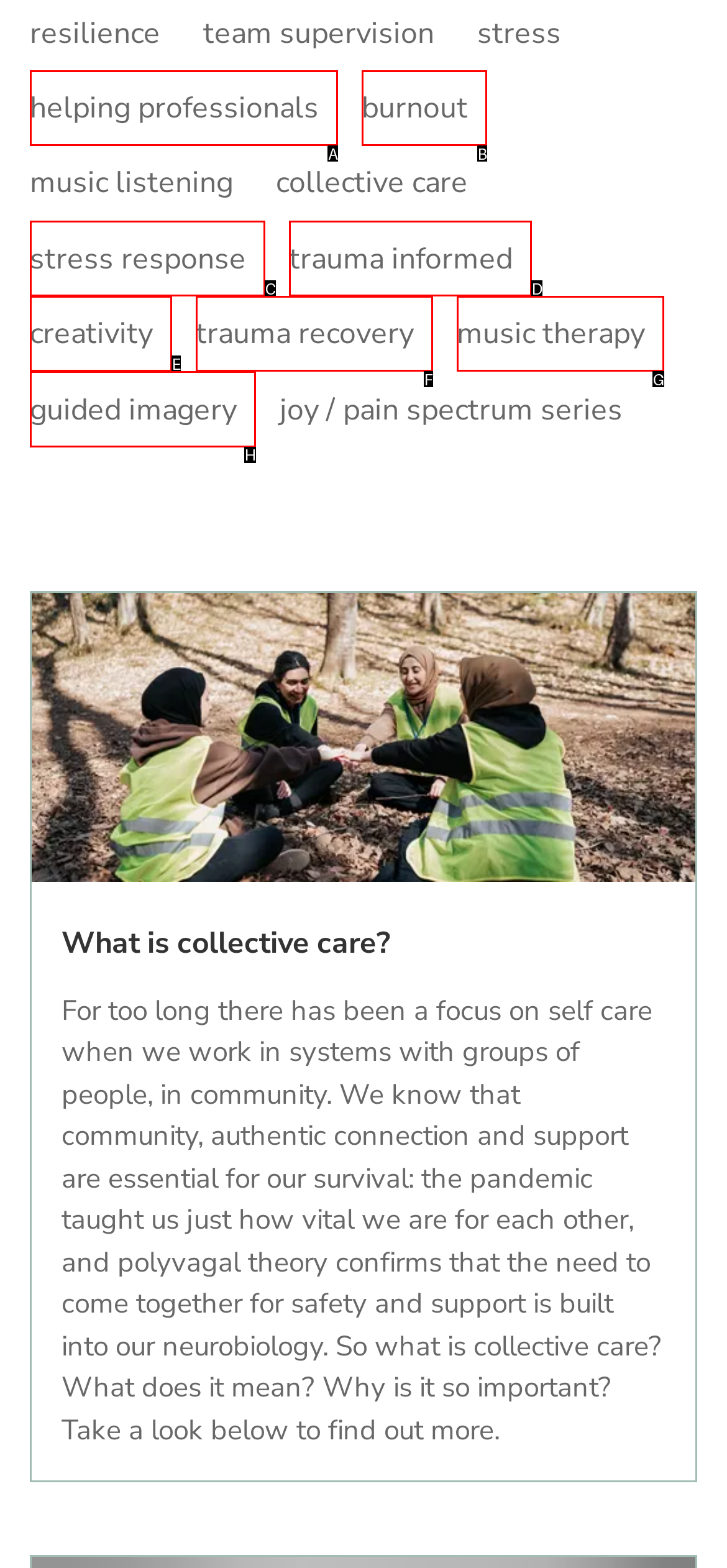Using the description: guided imagery, find the best-matching HTML element. Indicate your answer with the letter of the chosen option.

H